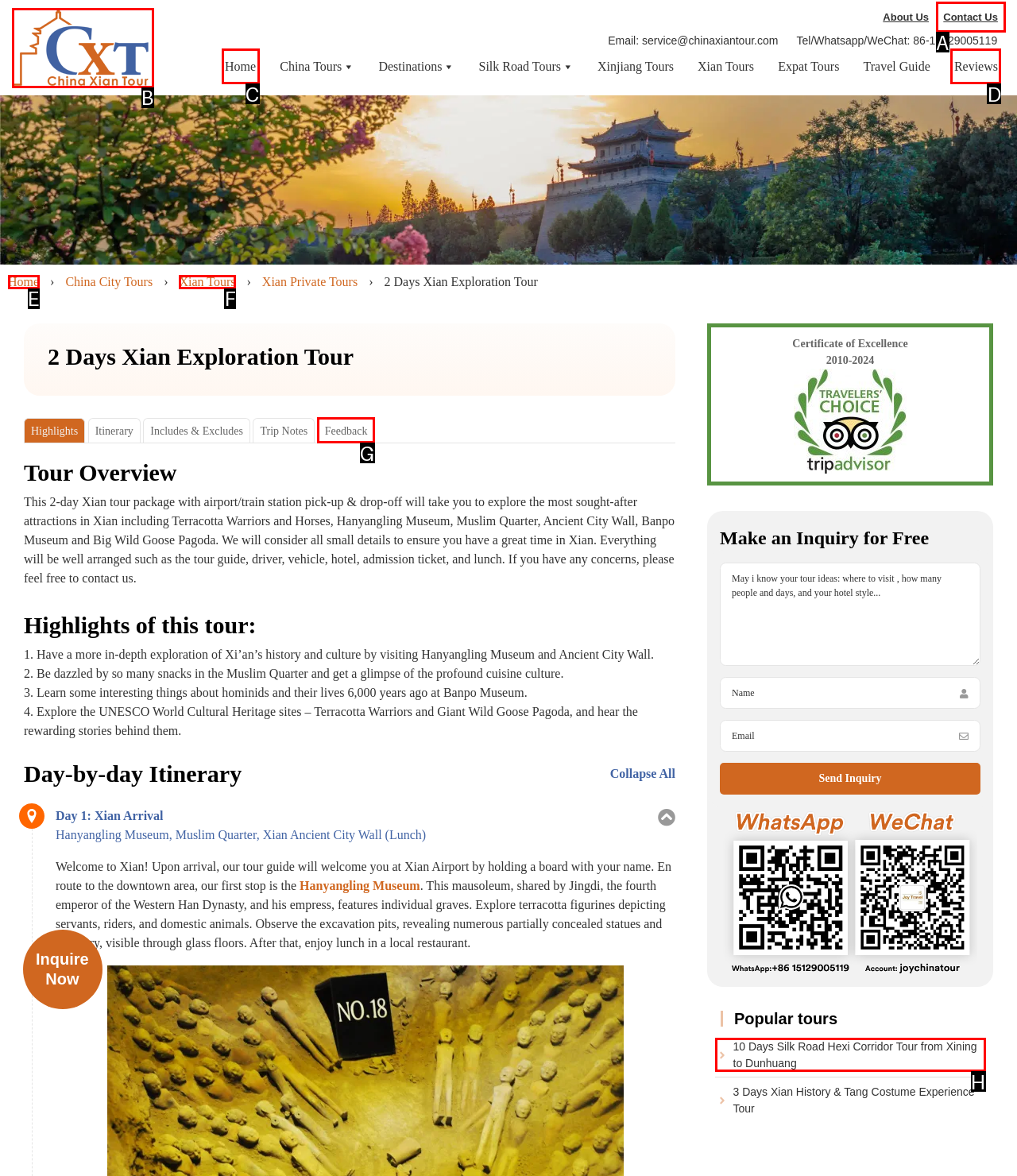Identify the HTML element that matches the description: Reviews
Respond with the letter of the correct option.

D